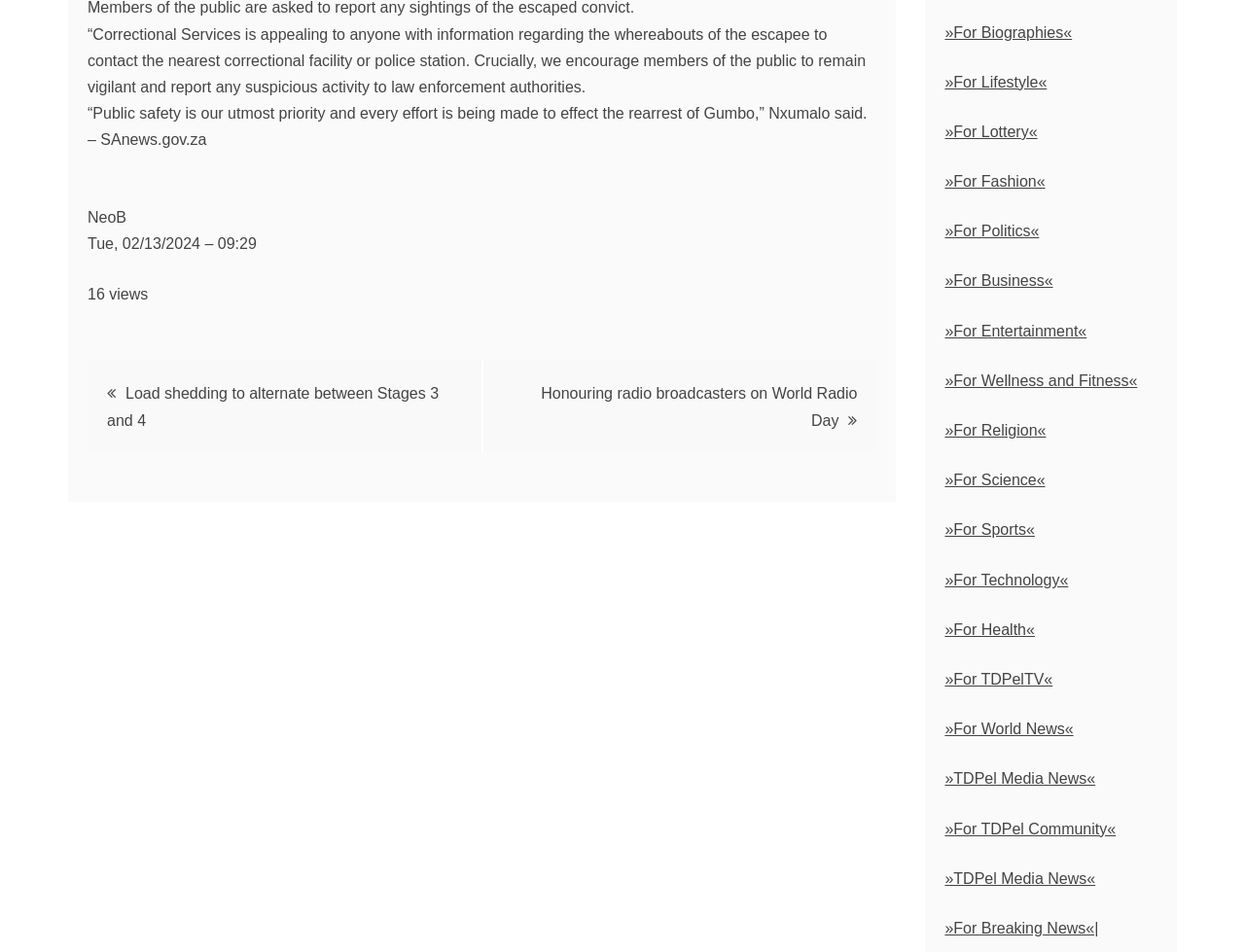Reply to the question with a single word or phrase:
How many views does the news article have?

16 views